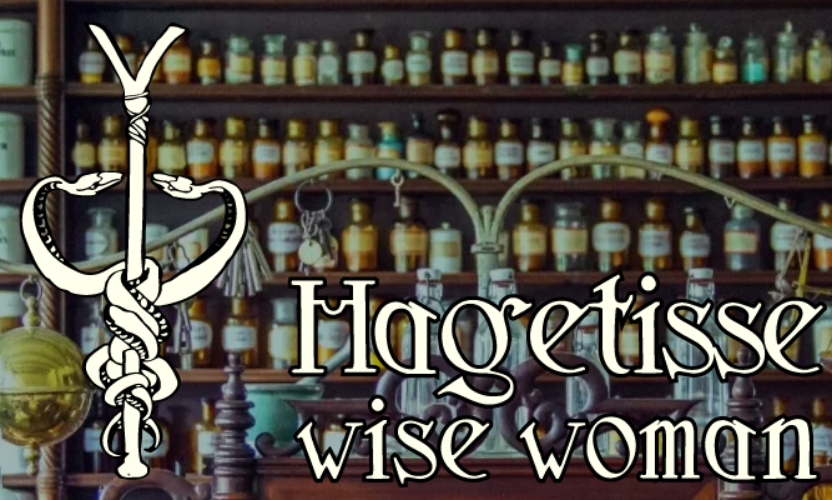What type of medicine is evoked by the image?
Please provide a full and detailed response to the question.

The image features a beautifully arranged display of vintage potion bottles and jars set against a wooden backdrop, evoking a sense of traditional herbal medicine and conveying an inviting and mystical atmosphere.